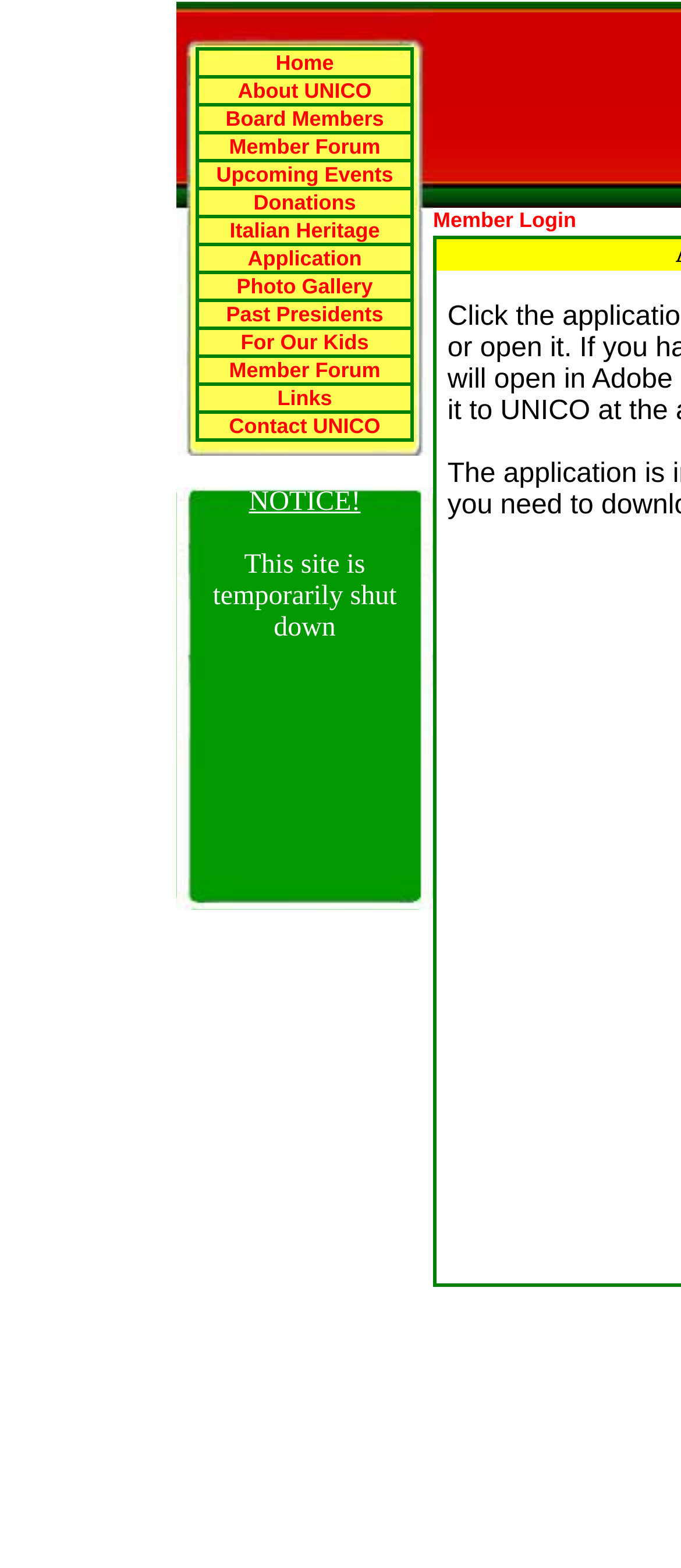Please find the bounding box coordinates of the element that must be clicked to perform the given instruction: "Contact UNICO". The coordinates should be four float numbers from 0 to 1, i.e., [left, top, right, bottom].

[0.336, 0.264, 0.559, 0.28]